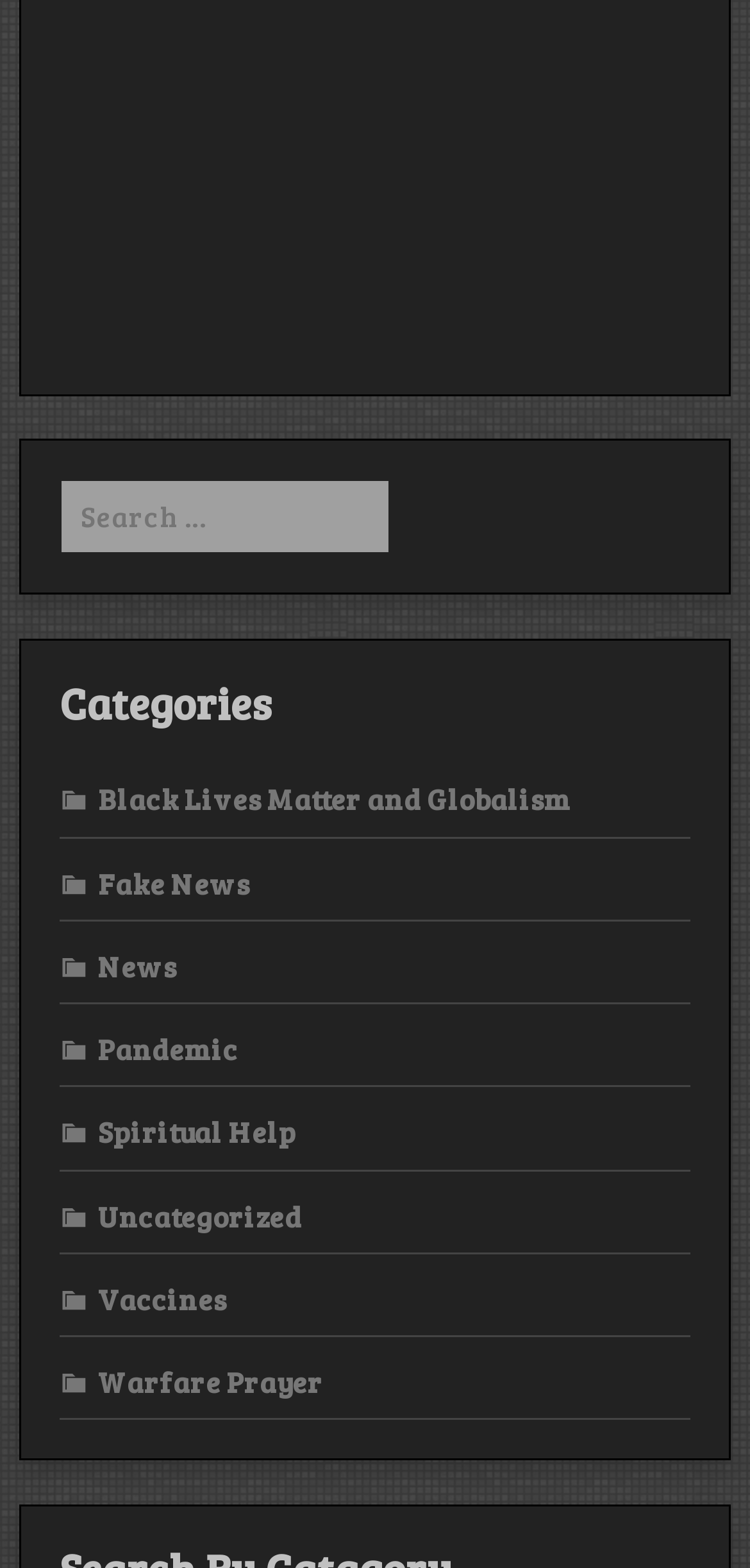Could you specify the bounding box coordinates for the clickable section to complete the following instruction: "browse News"?

[0.079, 0.604, 0.236, 0.628]